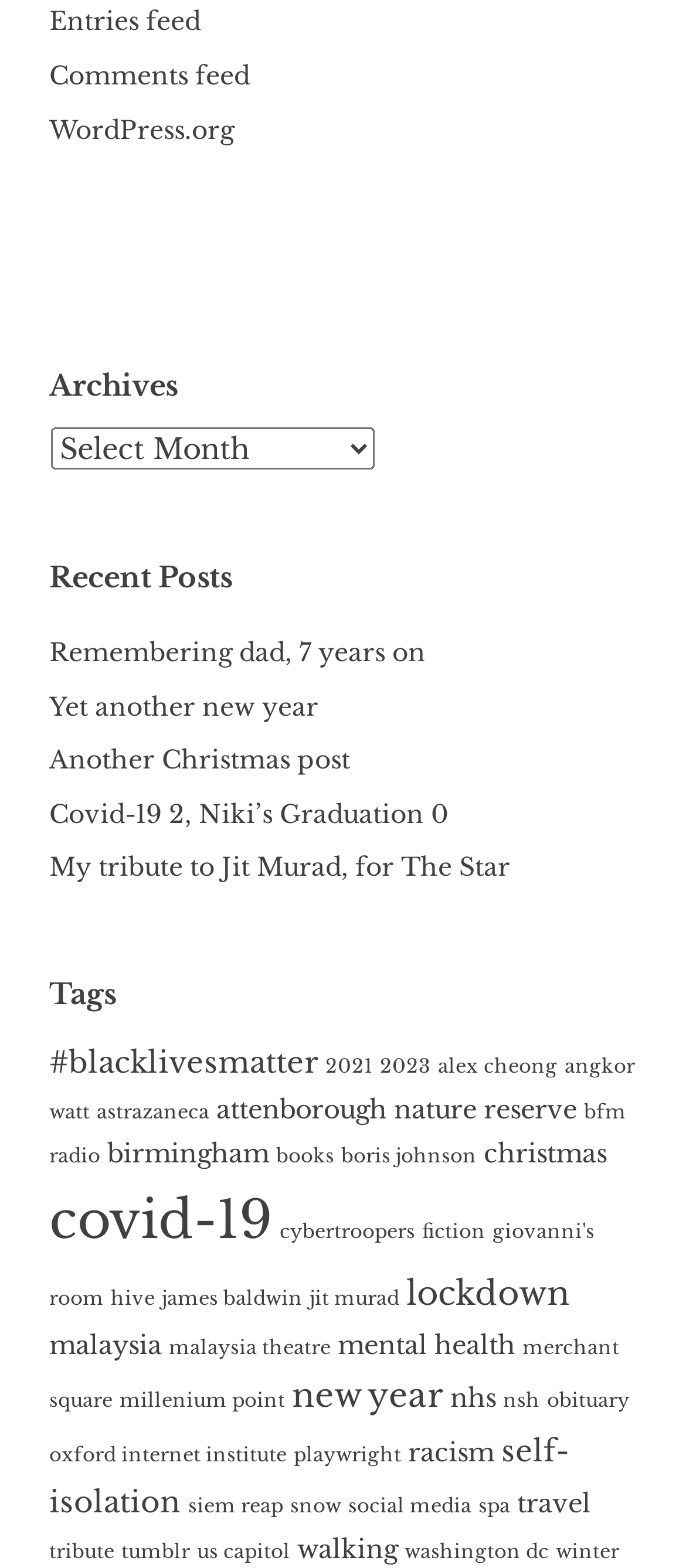What is the category of the post 'Yet another new year'?
Answer briefly with a single word or phrase based on the image.

Recent Posts